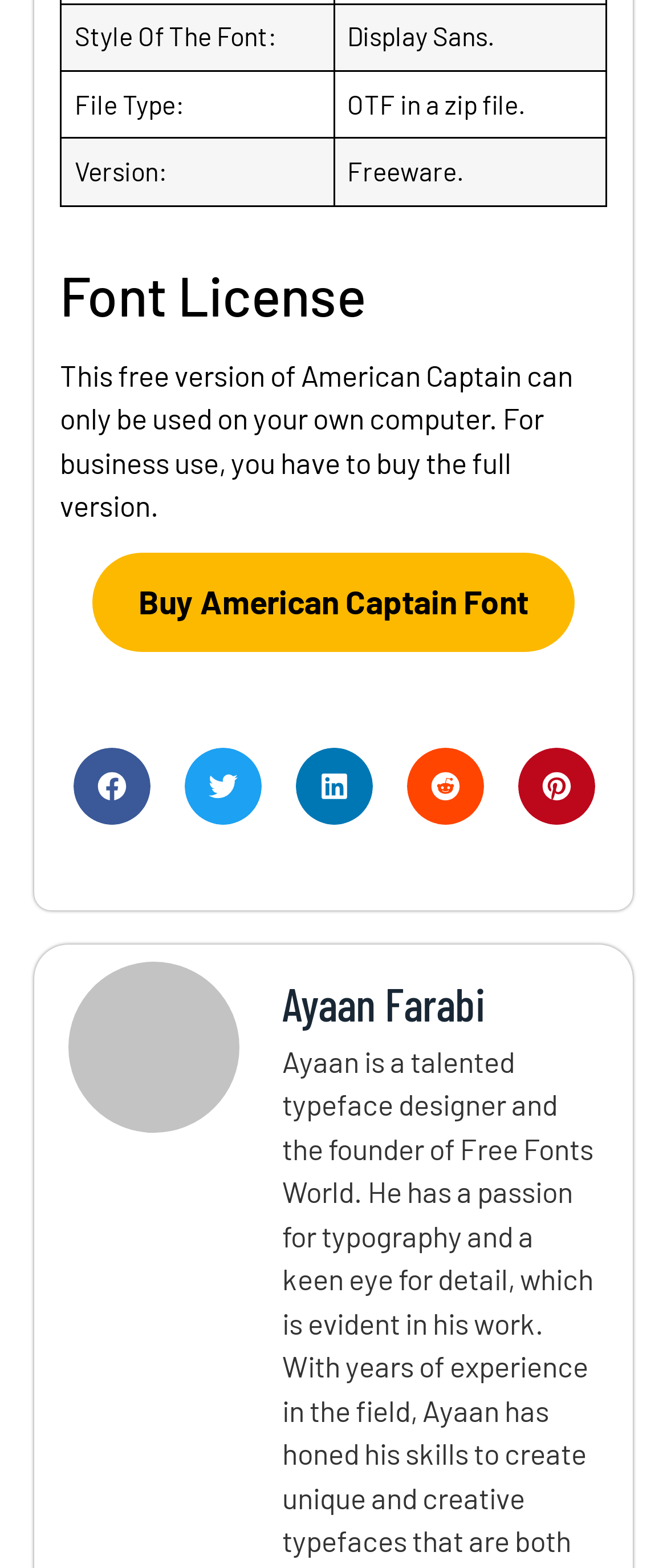What is the style of the font?
Using the picture, provide a one-word or short phrase answer.

Display Sans